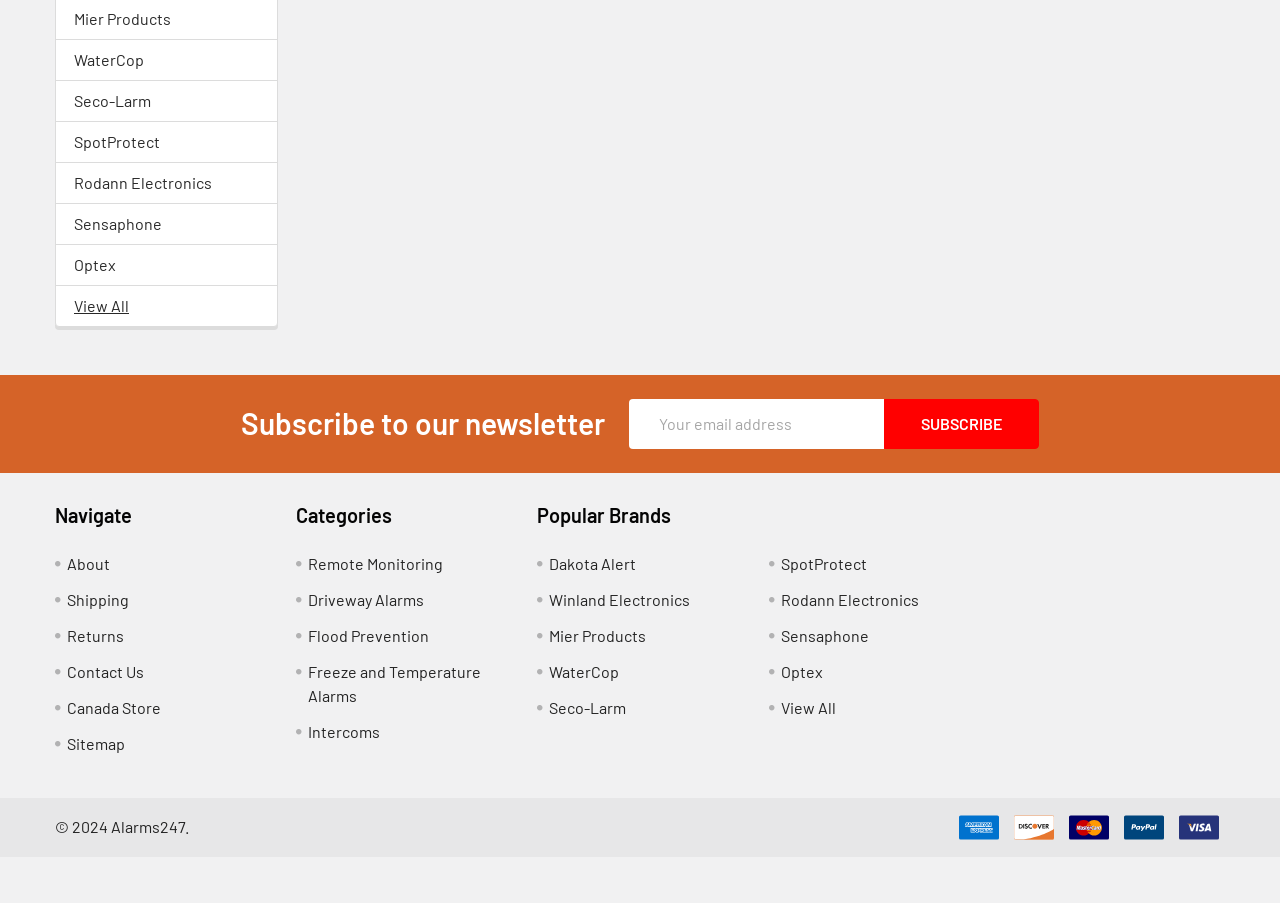Predict the bounding box of the UI element based on this description: "View All".

[0.61, 0.824, 0.653, 0.845]